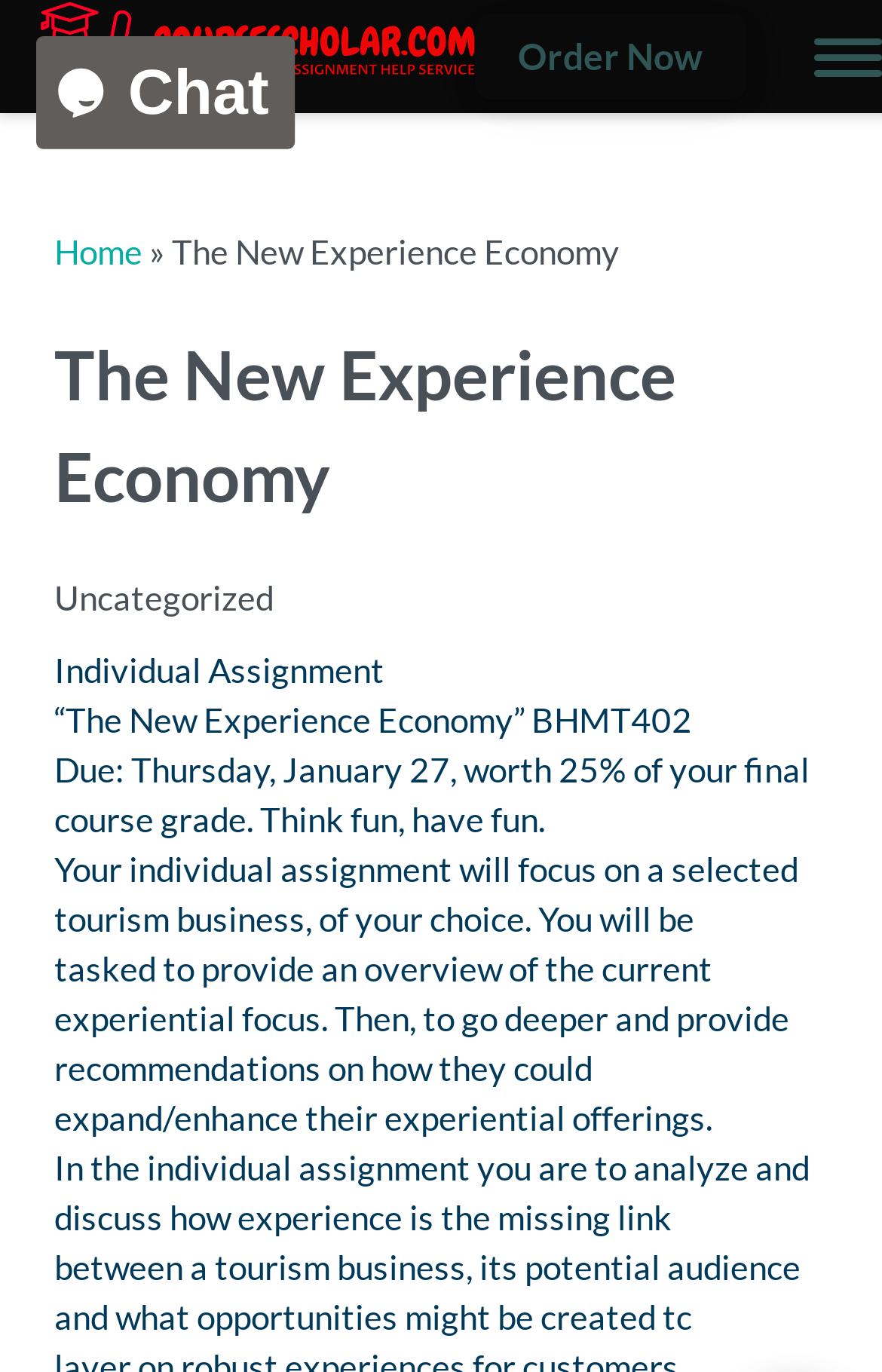Find the bounding box coordinates for the HTML element described in this sentence: "alt="mystudenthelp"". Provide the coordinates as four float numbers between 0 and 1, in the format [left, top, right, bottom].

None